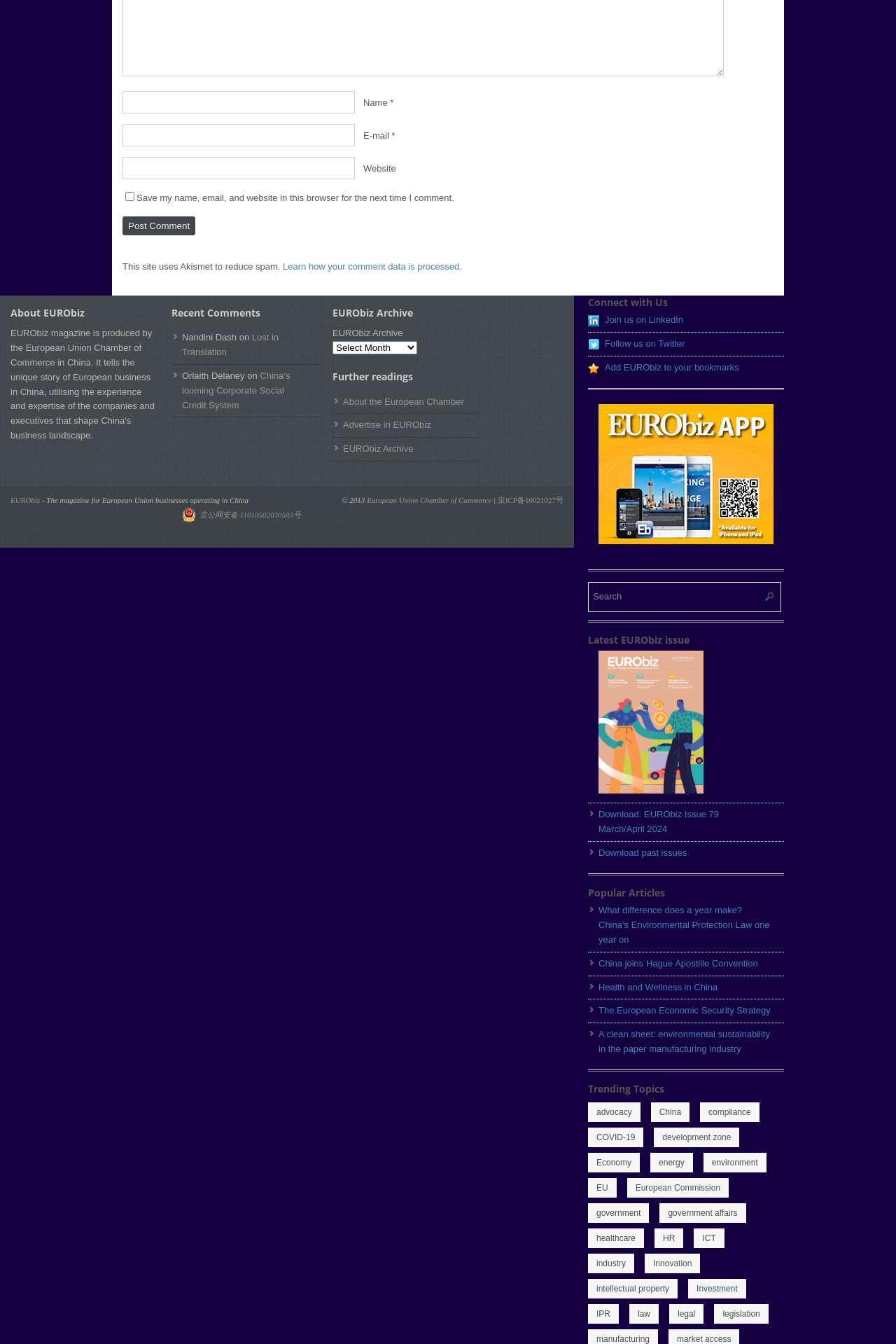How many links are there under the 'Trending Topics' heading?
Use the image to answer the question with a single word or phrase.

15